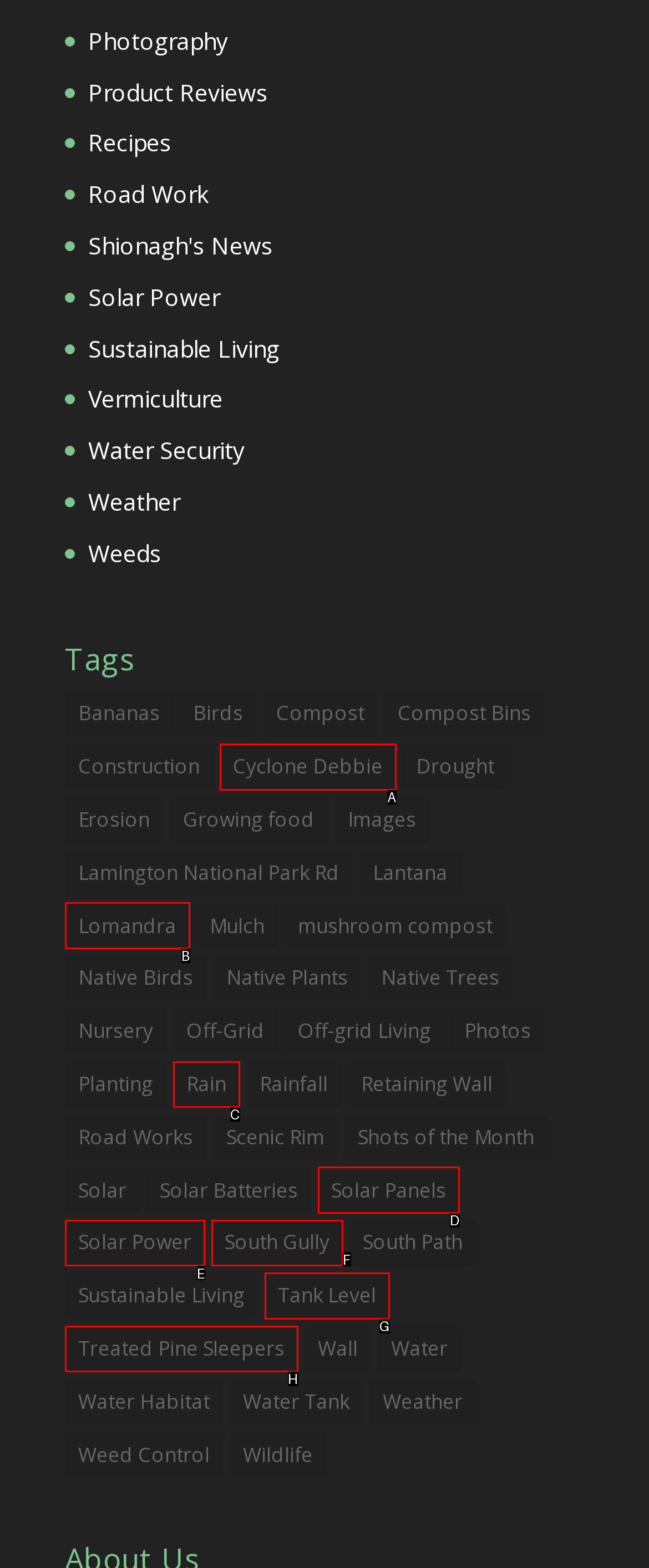Tell me which one HTML element best matches the description: Treated Pine Sleepers Answer with the option's letter from the given choices directly.

H